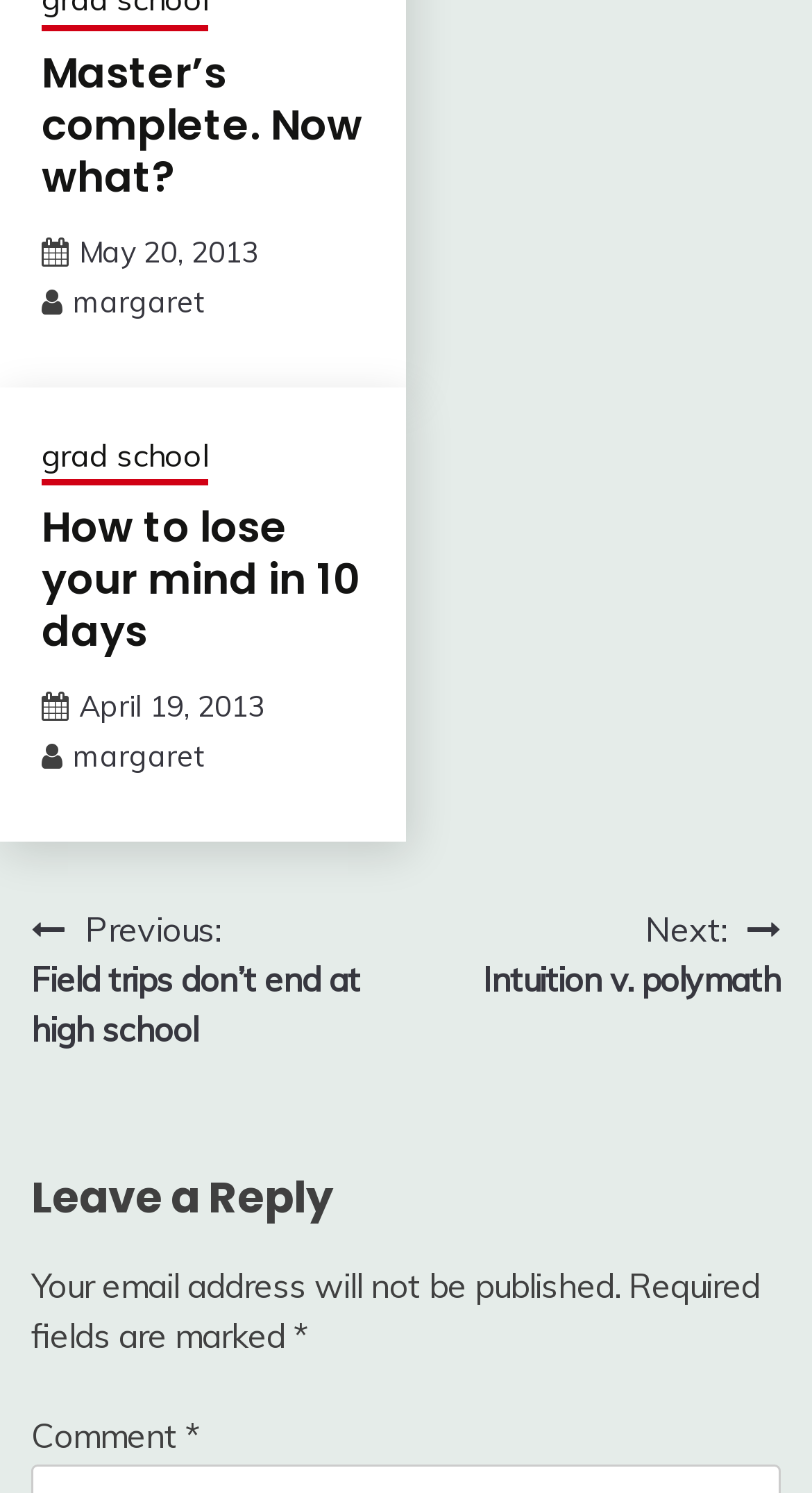Please pinpoint the bounding box coordinates for the region I should click to adhere to this instruction: "Visit Margaret's profile".

[0.09, 0.19, 0.251, 0.215]